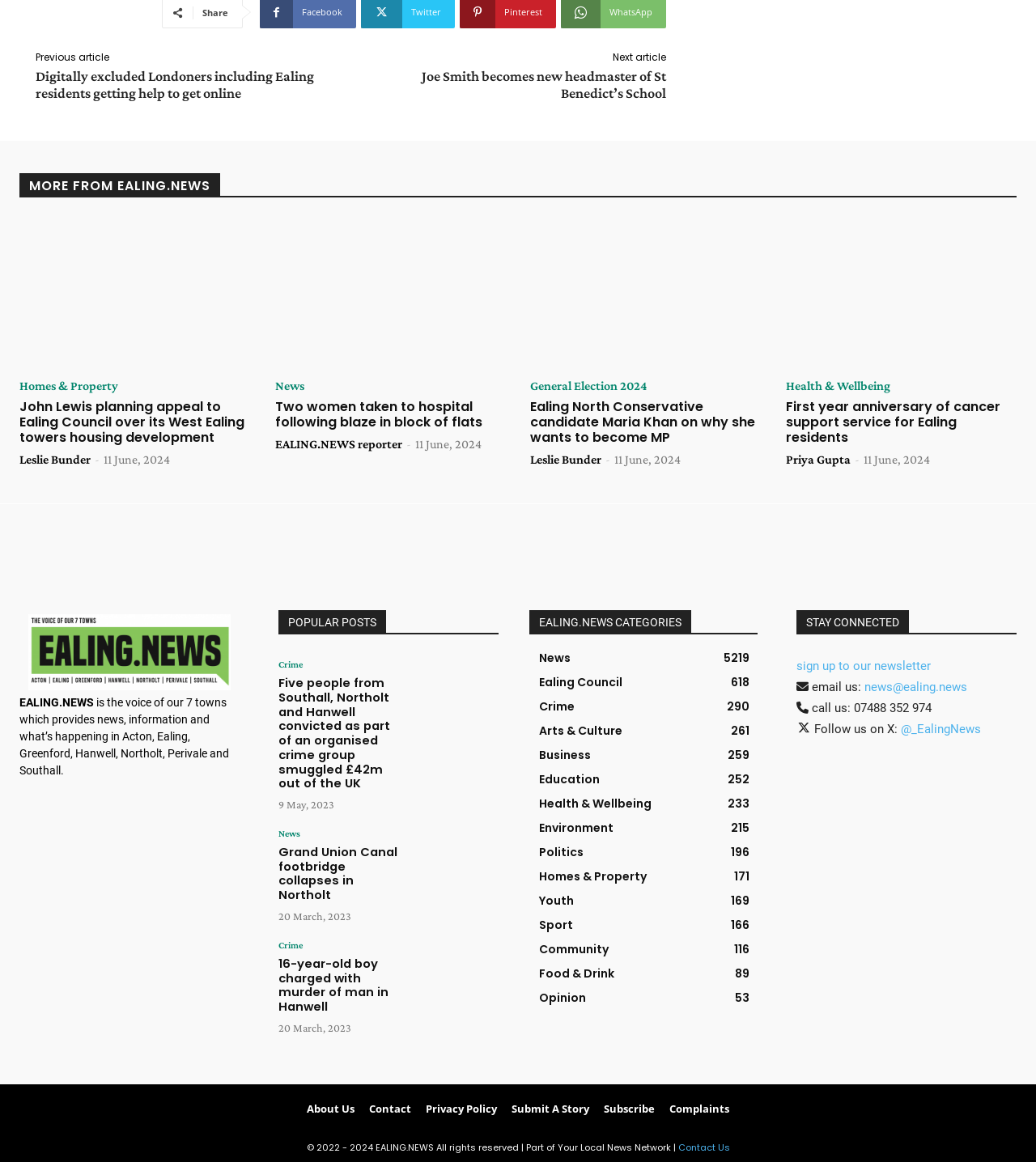What is the name of the website?
Give a thorough and detailed response to the question.

The name of the website can be found at the top of the webpage, where it says 'EALING.NEWS is the voice of our 7 towns which provides news, information and what’s happening in Acton, Ealing, Greenford, Hanwell, Northolt, Perivale and Southall.'